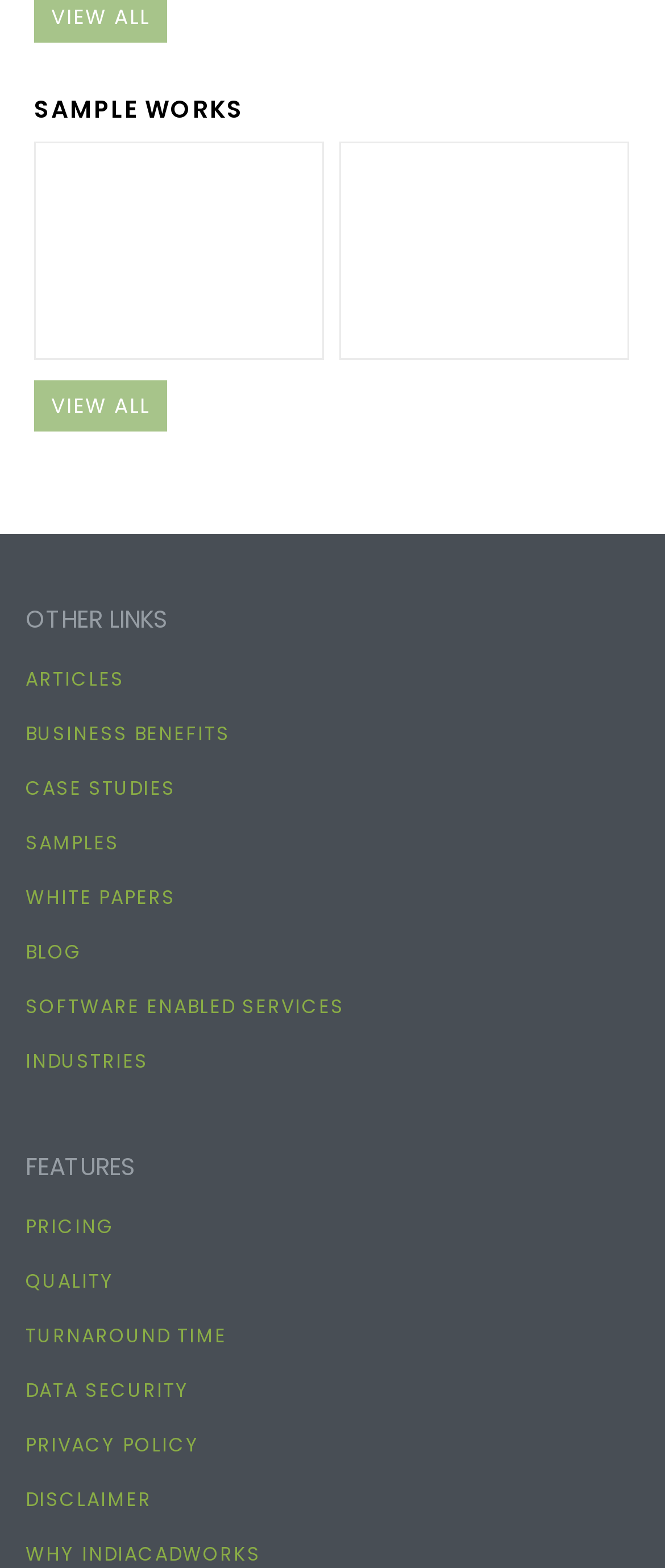Please find the bounding box for the UI element described by: "title="3D Rendering Sample 01"".

[0.054, 0.091, 0.486, 0.112]